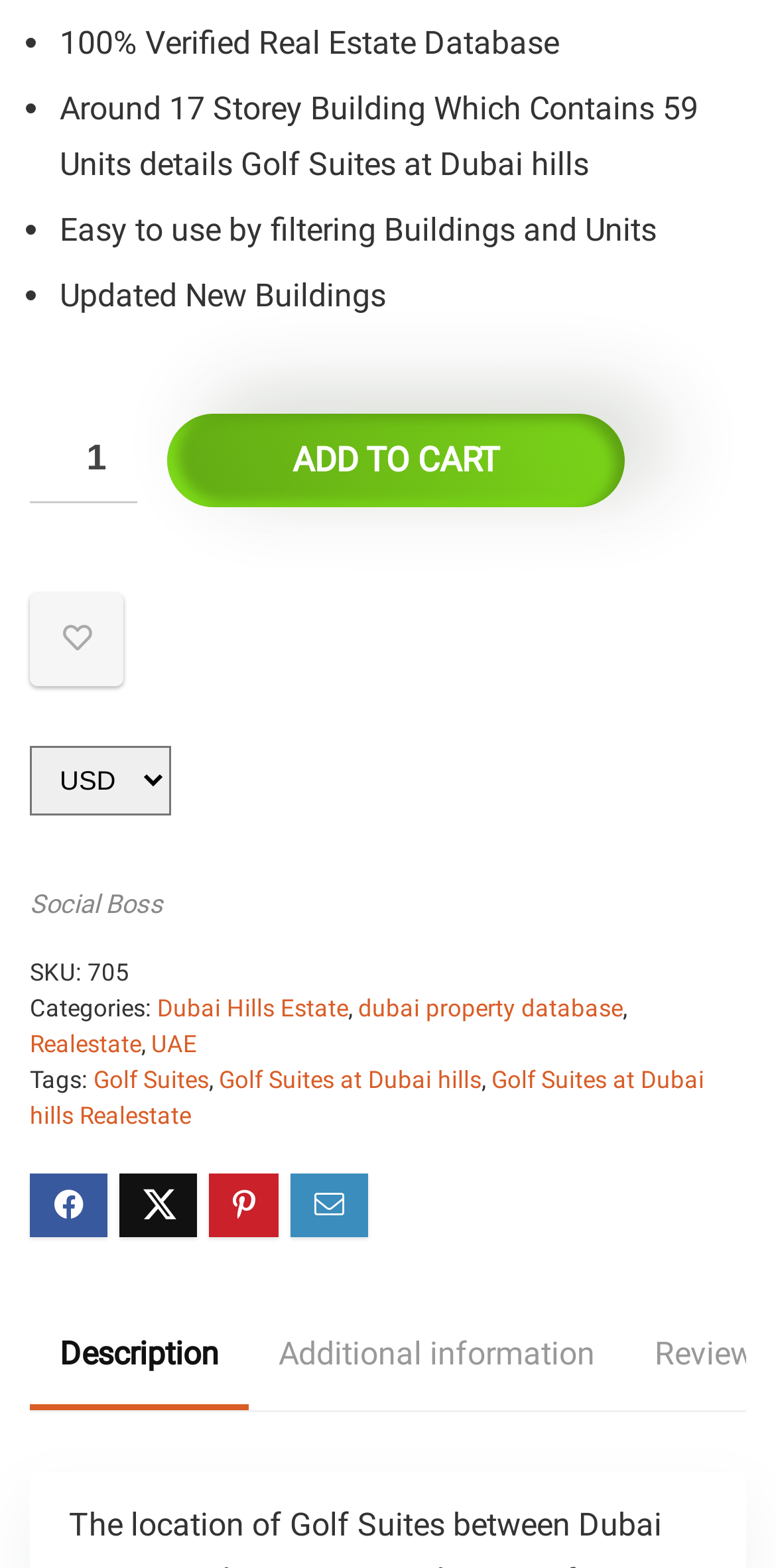Please answer the following question using a single word or phrase: 
What is the SKU of the product?

705